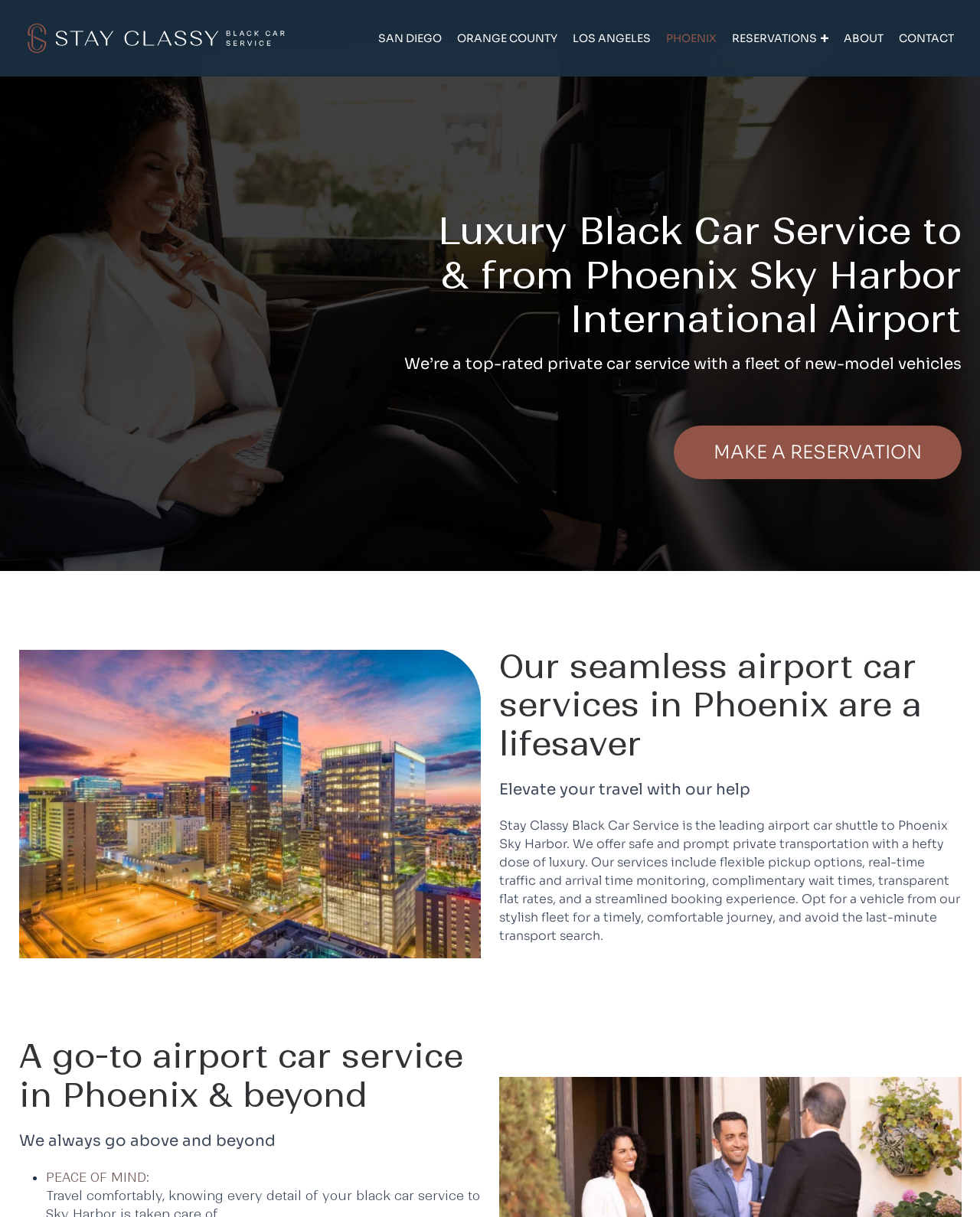What cities are listed as service areas?
Examine the image closely and answer the question with as much detail as possible.

I found the answer by looking at the top navigation bar, where there are links to different cities, including SAN DIEGO, ORANGE COUNTY, LOS ANGELES, and PHOENIX.